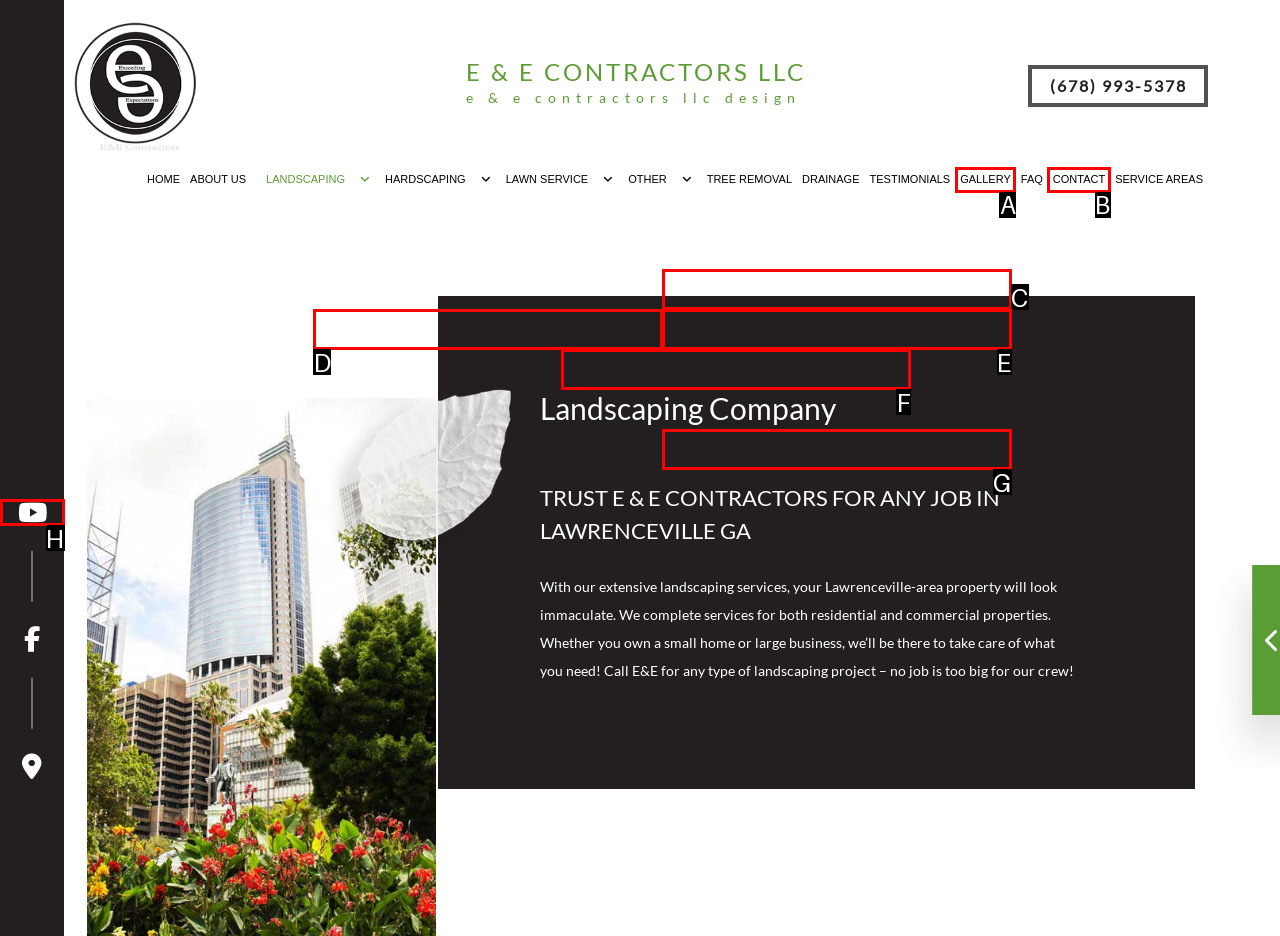Determine which option matches the element description: parent_node: [Map] [Table]
Reply with the letter of the appropriate option from the options provided.

None